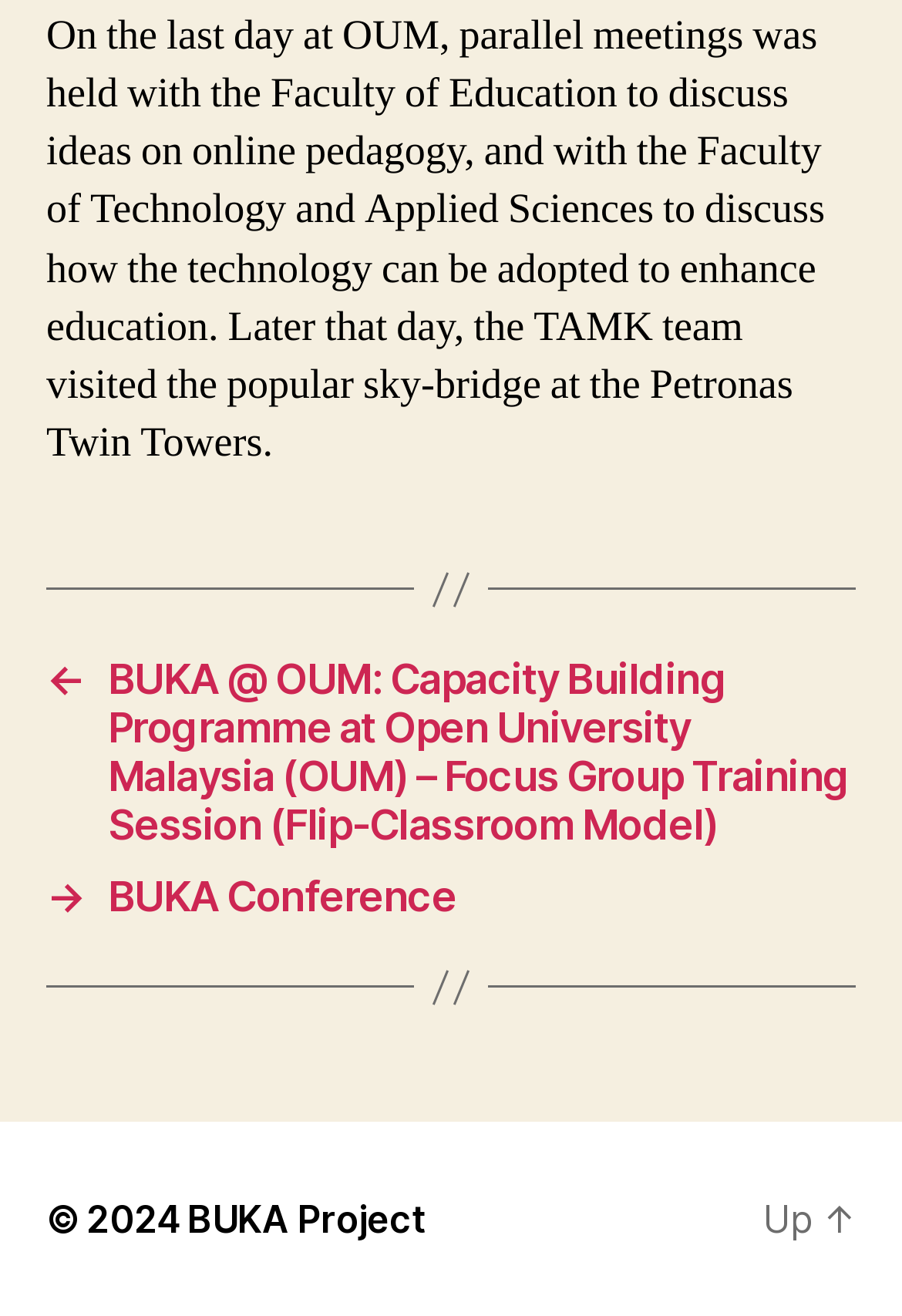How many navigation elements are there?
Based on the image, provide a one-word or brief-phrase response.

1